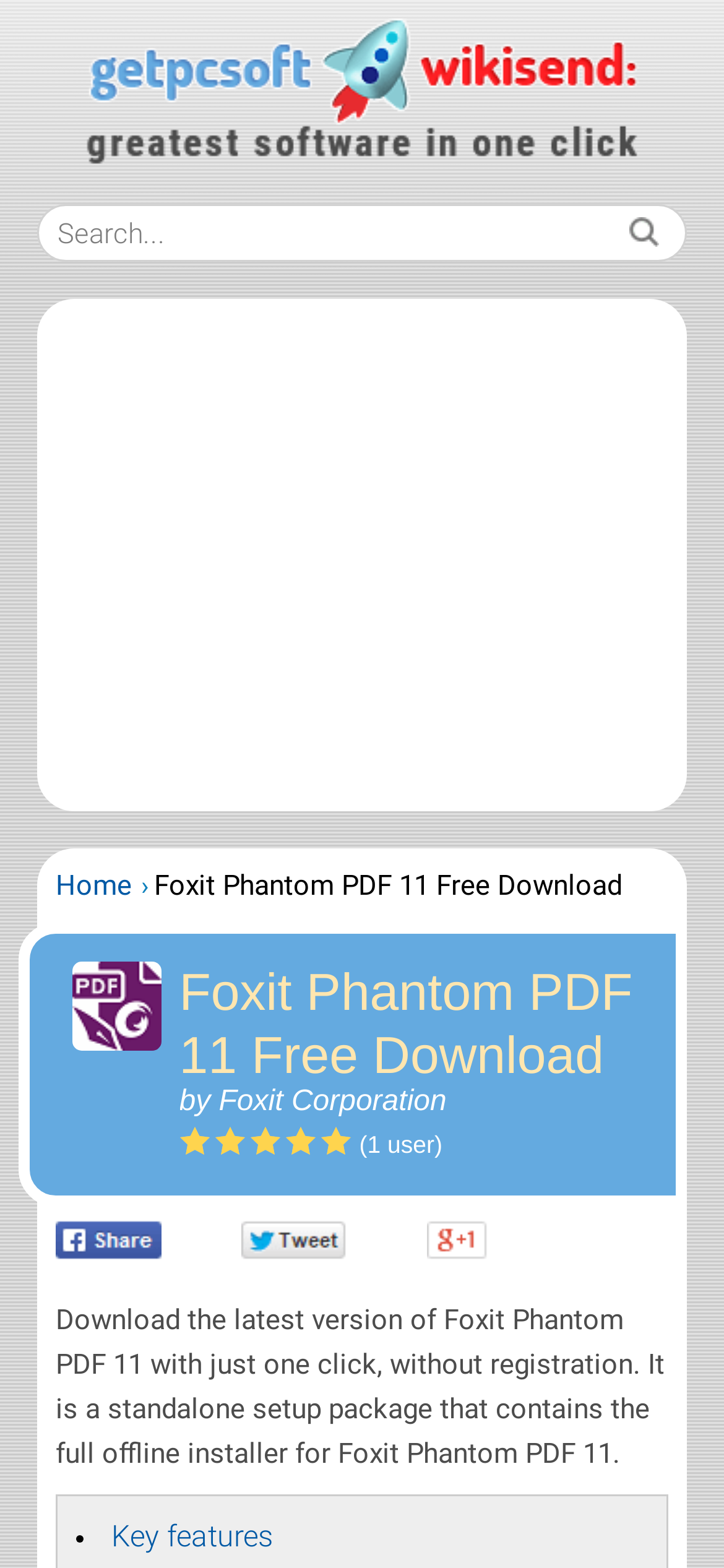Give a detailed overview of the webpage's appearance and contents.

The webpage is focused on downloading Foxit Phantom PDF 11. At the top, there is a link on the left side, and a search box with a button on the right side. Below the search box, there is an advertisement iframe that takes up most of the width of the page.

On the left side, there is a navigation link to "Home". Next to it, there is a heading that reads "Foxit Phantom PDF 11 Free Download" with an image on the left side. Below the heading, there is a text that indicates the software is by Foxit Corporation.

To the right of the image, there are five rating links, labeled from 1 to 5, with a text "(1 user)" next to them. Below the rating links, there is a paragraph of text that describes the download process, stating that it can be done with just one click, without registration, and that it is a standalone setup package with a full offline installer.

At the very bottom of the page, there is a list marker and a link to "Key features" of Foxit Phantom PDF 11.